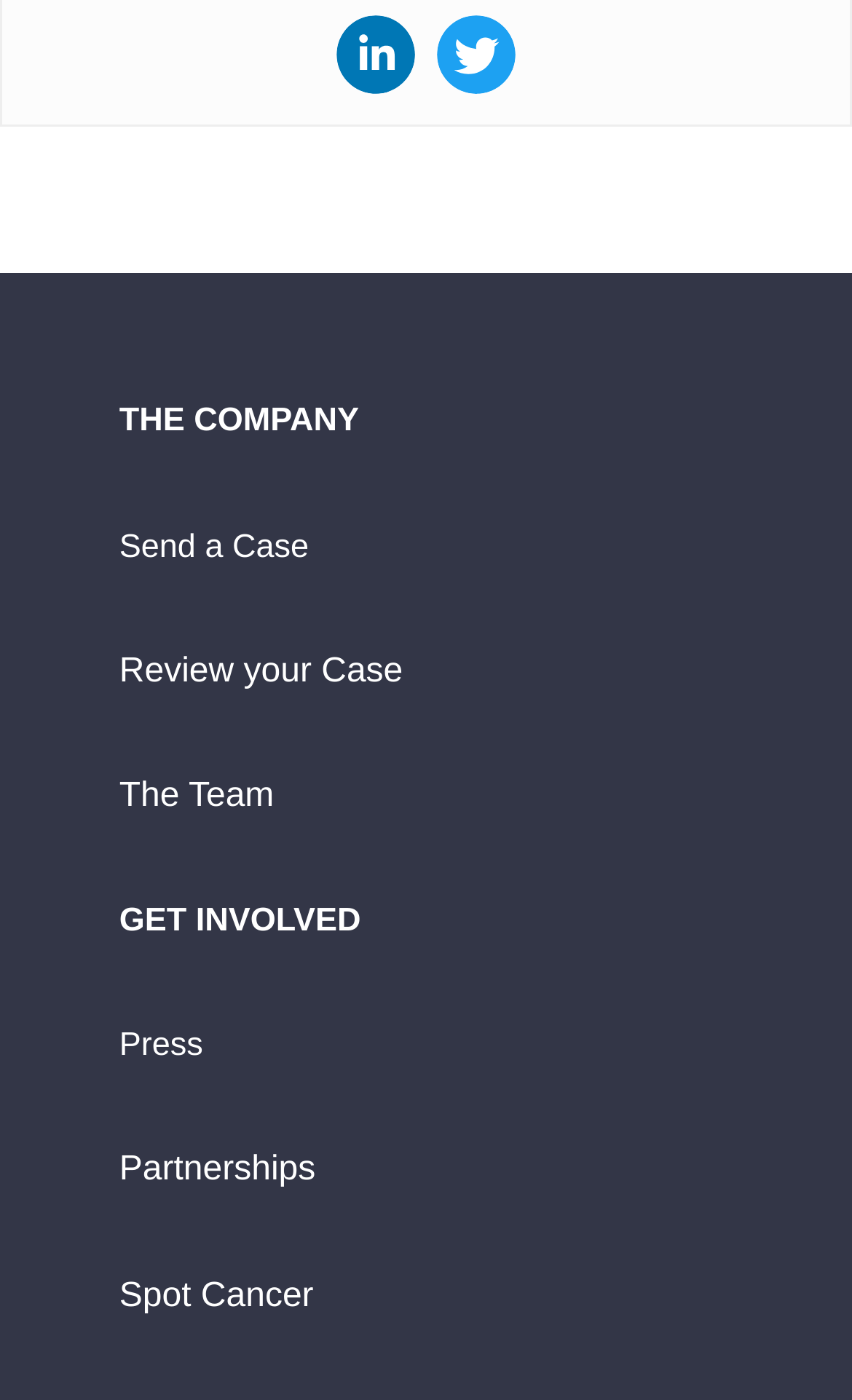Identify the bounding box coordinates for the UI element described as follows: "title="Twitter"". Ensure the coordinates are four float numbers between 0 and 1, formatted as [left, top, right, bottom].

[0.513, 0.011, 0.605, 0.068]